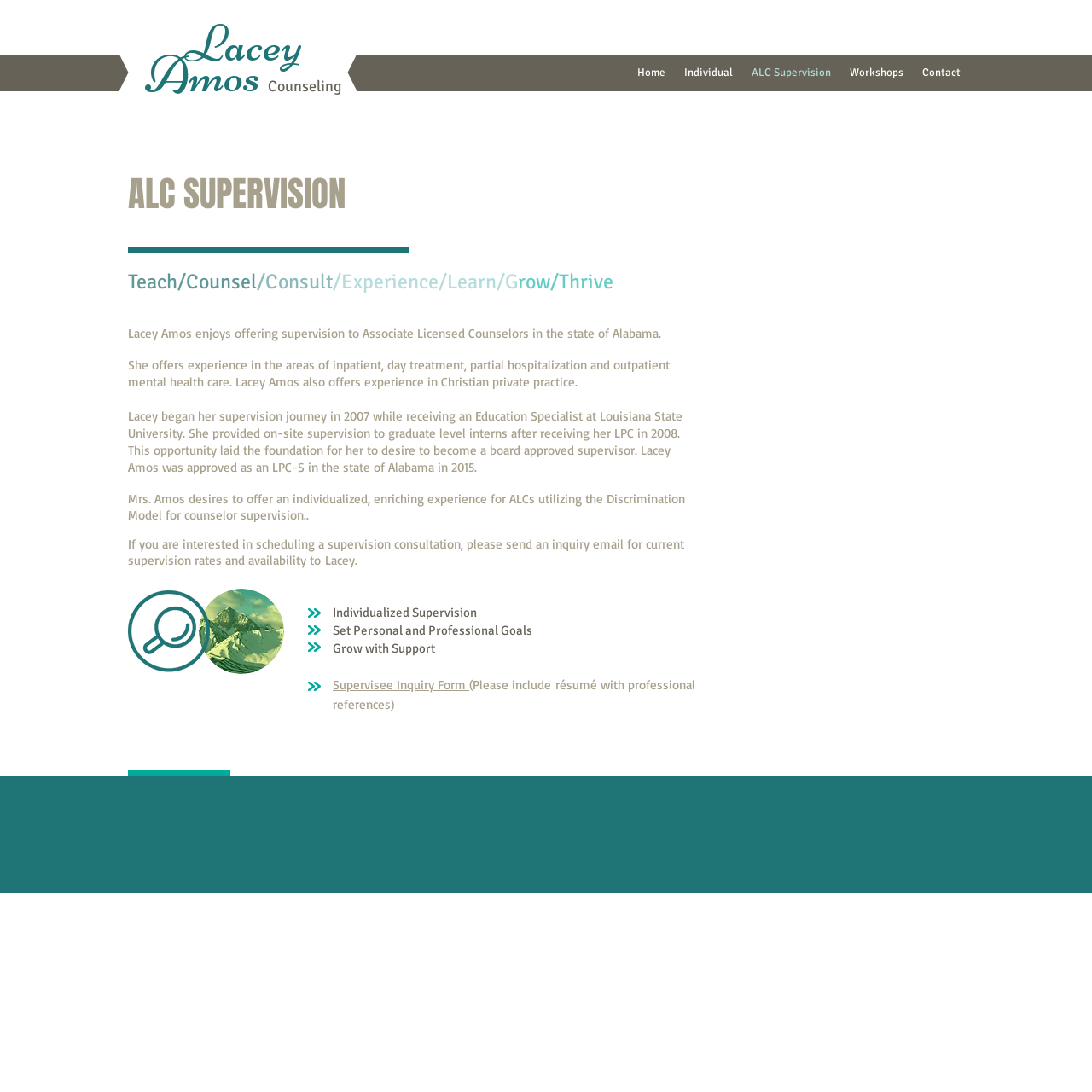Extract the main heading from the webpage content.

Lacey
Amos Counseling